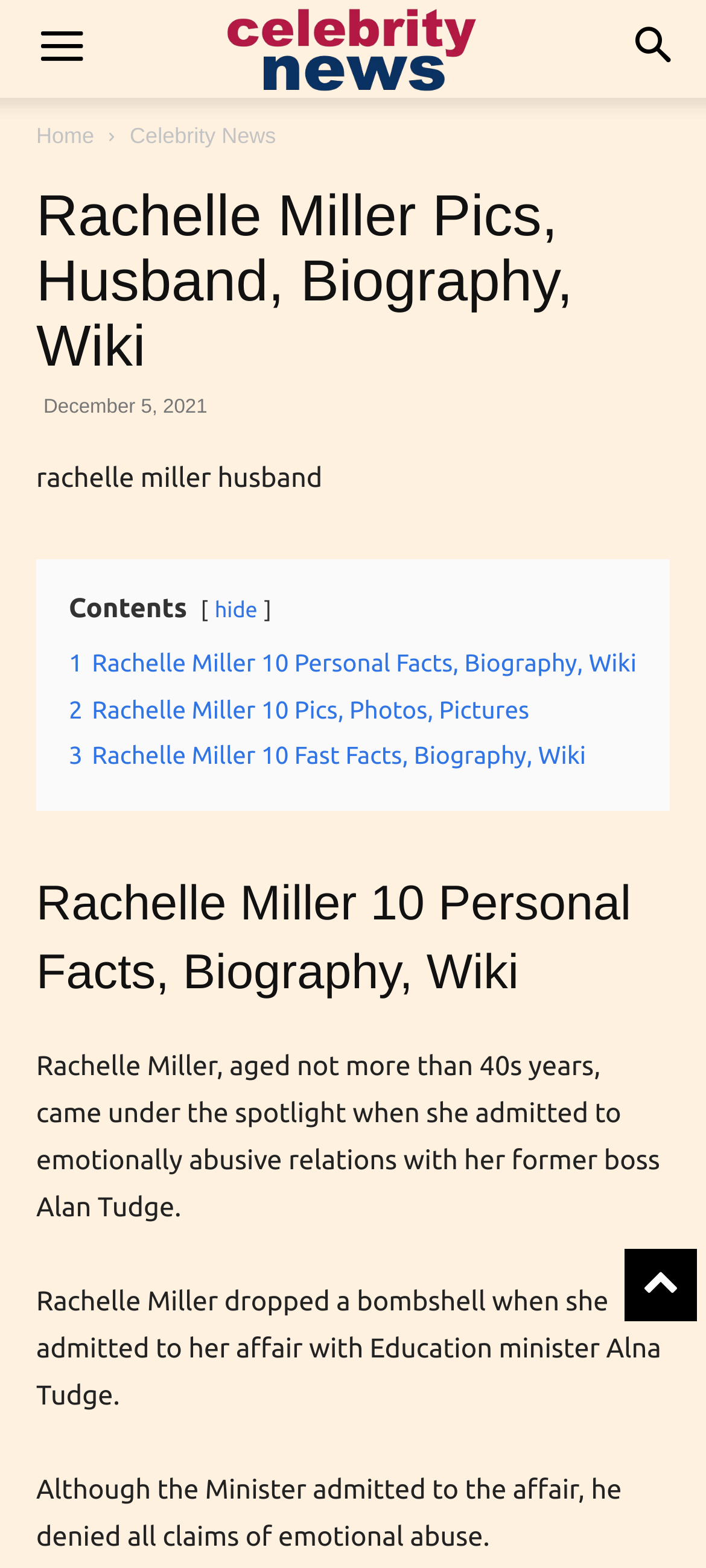Calculate the bounding box coordinates of the UI element given the description: "aria-label="mobile-toggle"".

[0.005, 0.0, 0.169, 0.062]